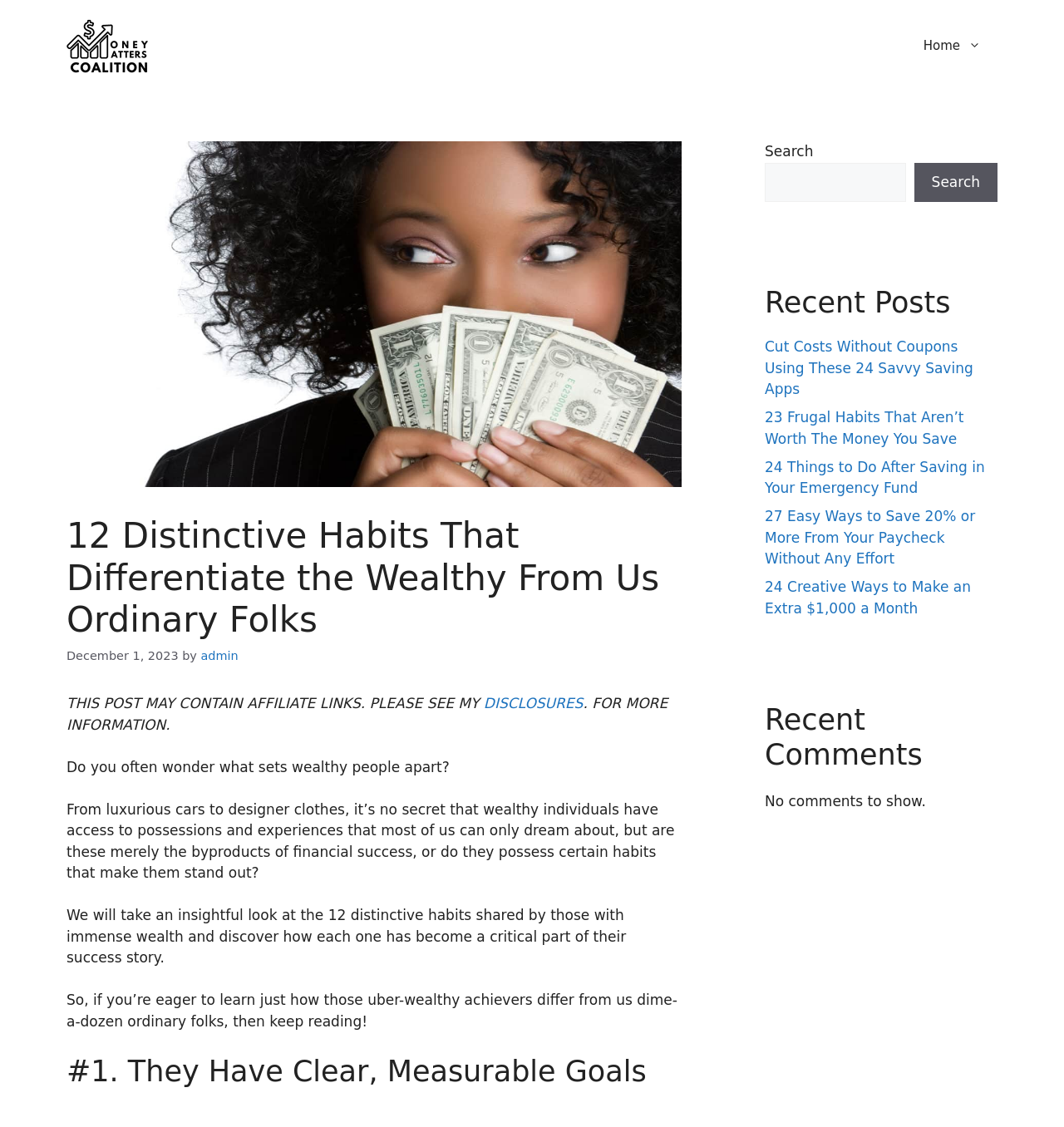Please locate the clickable area by providing the bounding box coordinates to follow this instruction: "Visit the 'admin' profile".

[0.189, 0.576, 0.224, 0.587]